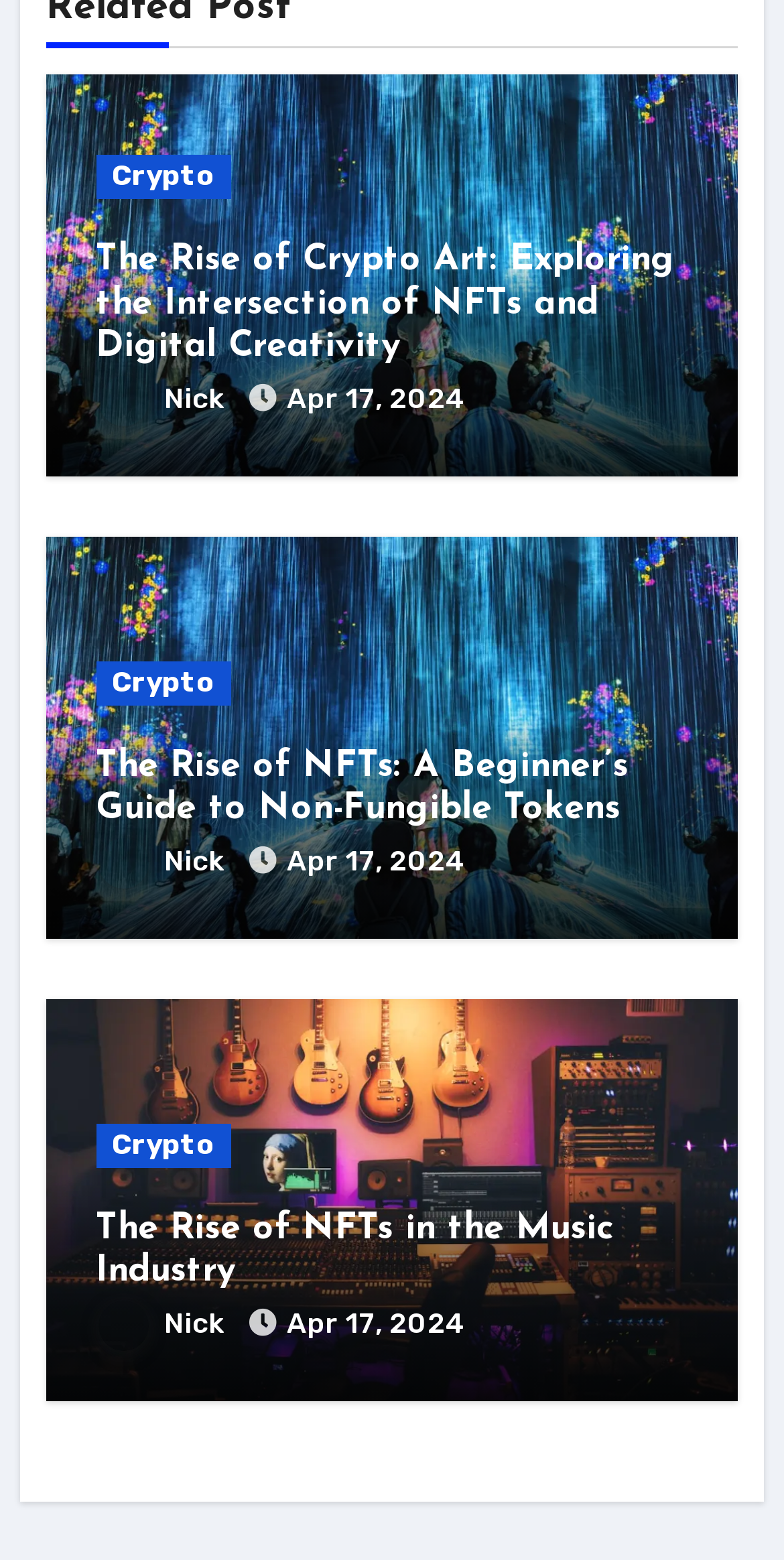Specify the bounding box coordinates for the region that must be clicked to perform the given instruction: "Click on the link to learn about Crypto Art".

[0.122, 0.153, 0.878, 0.237]